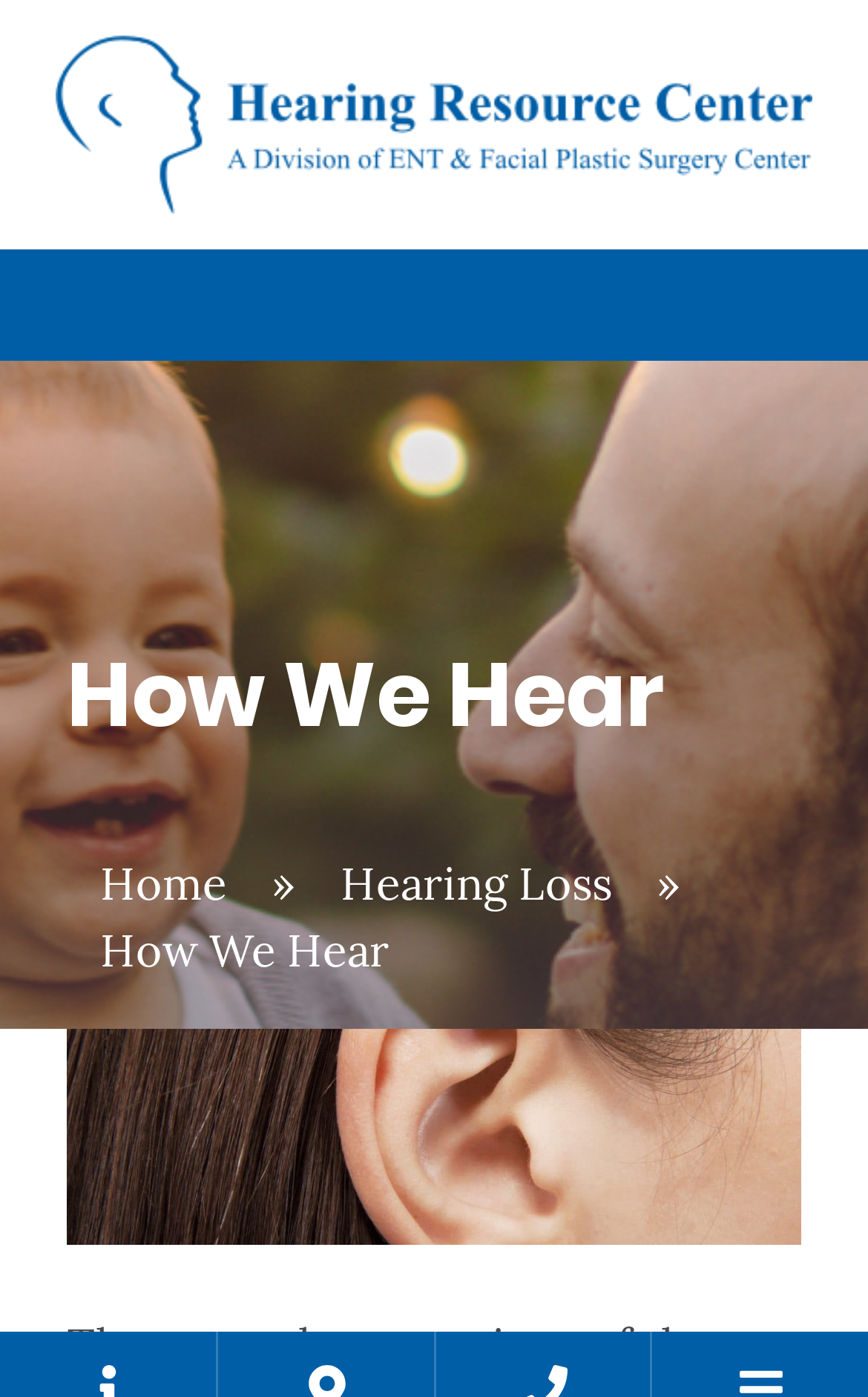Answer the question briefly using a single word or phrase: 
What is the purpose of each section of the ear?

To help move sound through the process of hearing